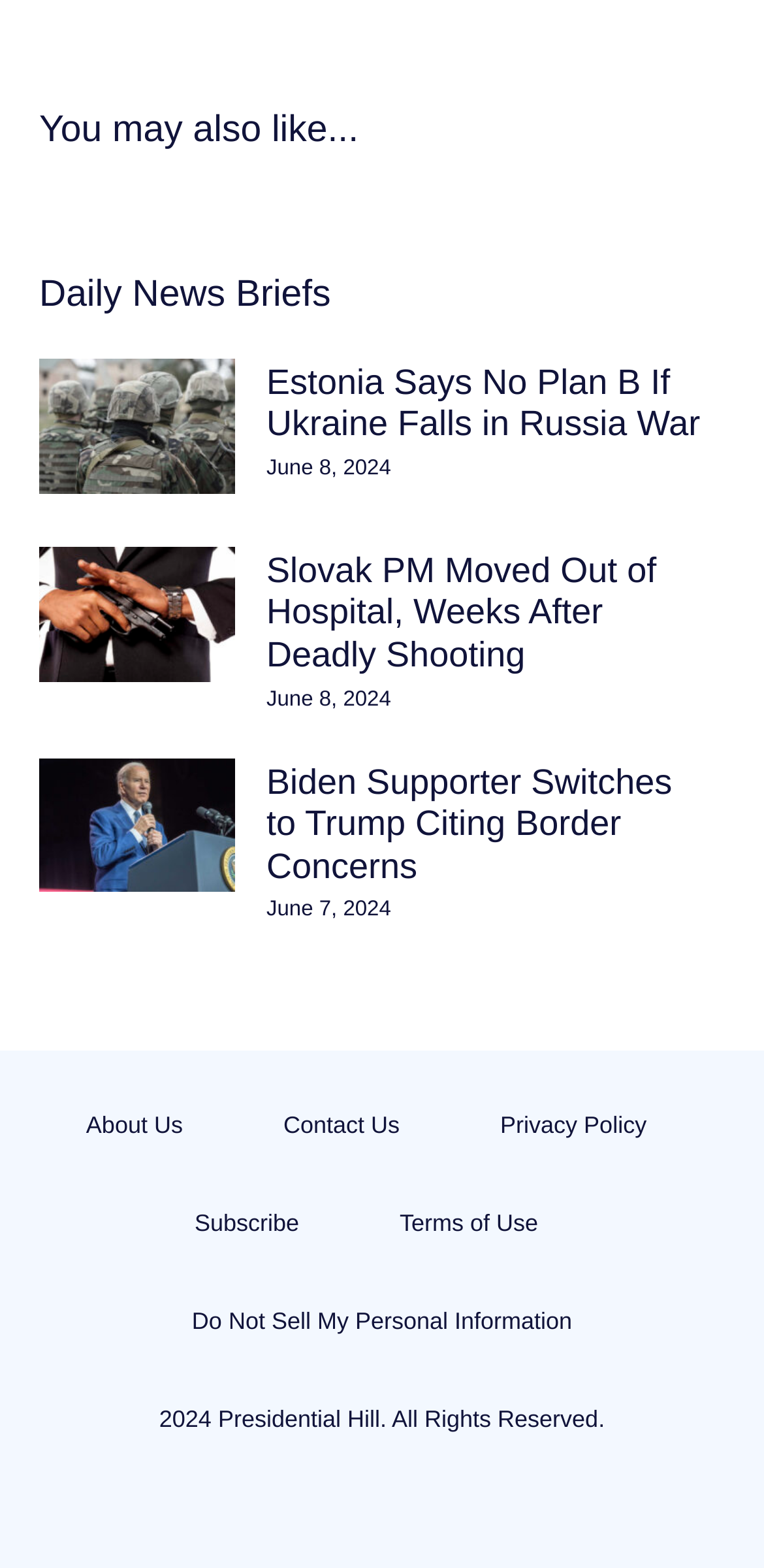What is the copyright year of the webpage? Using the information from the screenshot, answer with a single word or phrase.

2024